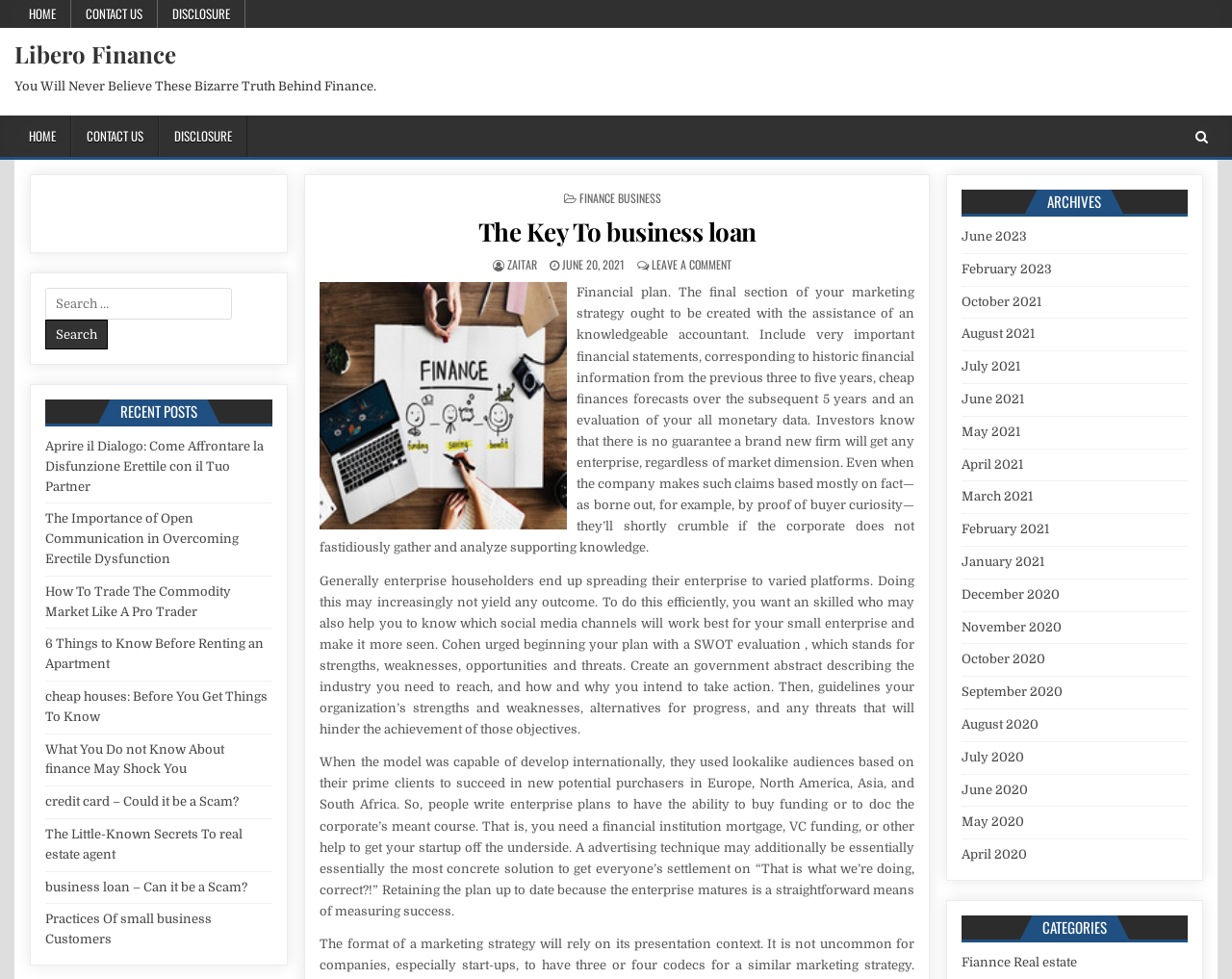Please provide the bounding box coordinates for the UI element as described: "Fiannce Real estate". The coordinates must be four floats between 0 and 1, represented as [left, top, right, bottom].

[0.78, 0.975, 0.874, 0.99]